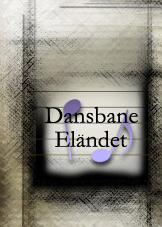Offer a detailed explanation of what is happening in the image.

The image features the title "Dansbane Elandet" prominently displayed against a textured background. Artistic elements, such as musical notes in purple, complement the design, suggesting a connection to music and creativity. This visual serves as an inviting representation of the indie alternative acoustic rock genre, capturing the essence of a music scene characterized by collaboration and innovation. The overall aesthetic combines elegance with a touch of musical flair, appealing to enthusiasts of the genre and inviting exploration of the associated artistic works.